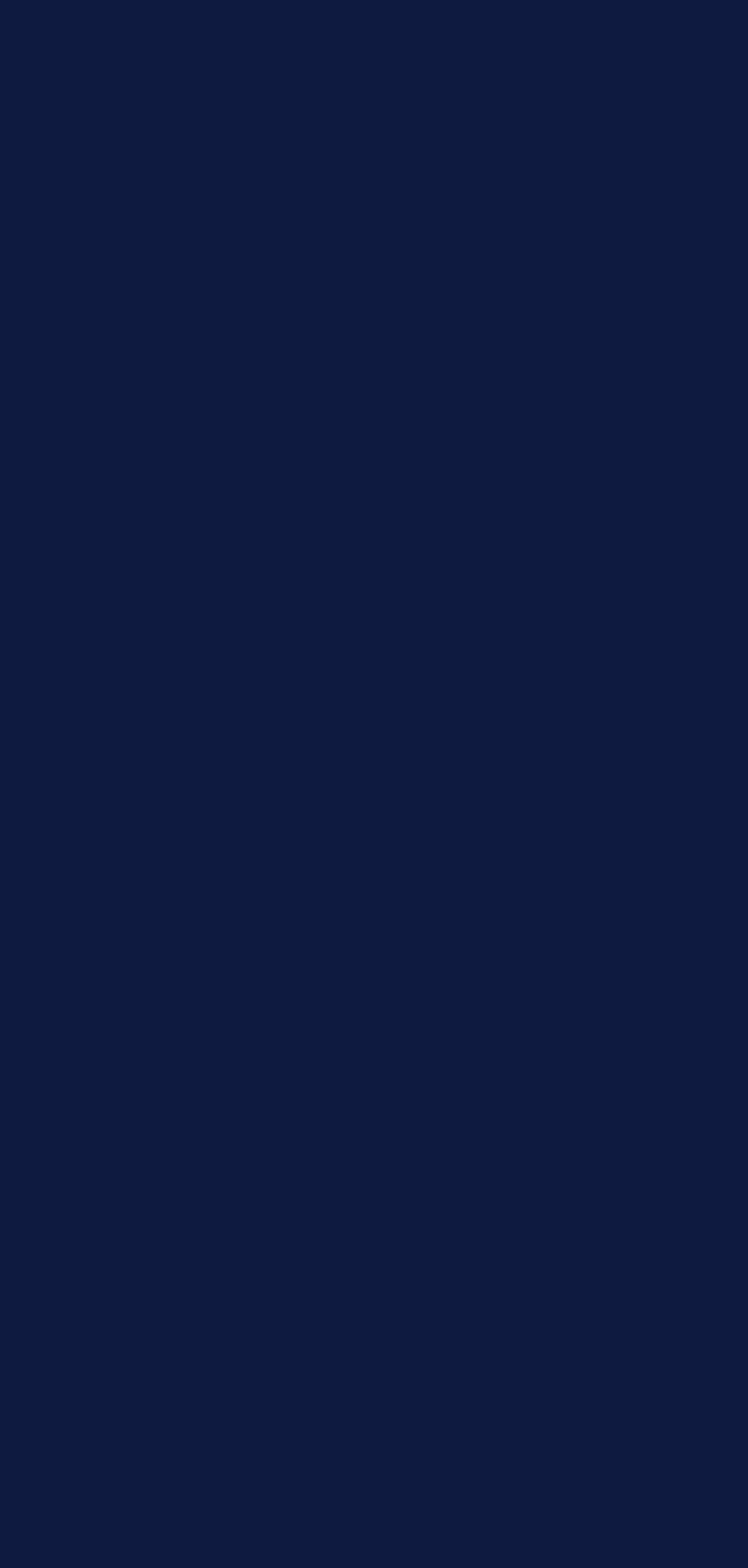What is the location of the artist?
With the help of the image, please provide a detailed response to the question.

The webpage provides a table with 'LOCATION' as a heading, and 'North England' is listed as the location of the artist.